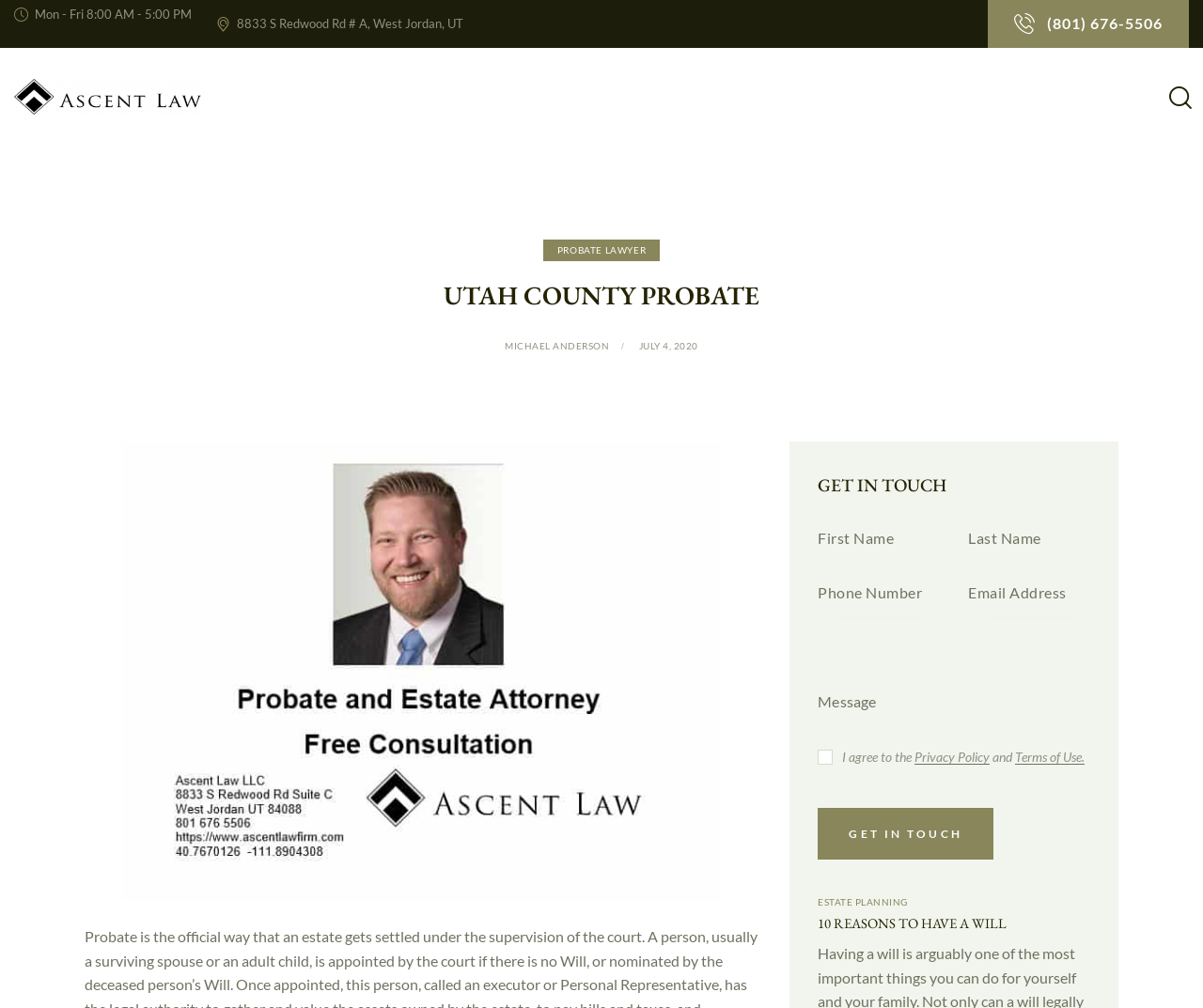Locate the bounding box coordinates of the area you need to click to fulfill this instruction: 'Get in touch with Michael Anderson'. The coordinates must be in the form of four float numbers ranging from 0 to 1: [left, top, right, bottom].

[0.42, 0.336, 0.529, 0.35]